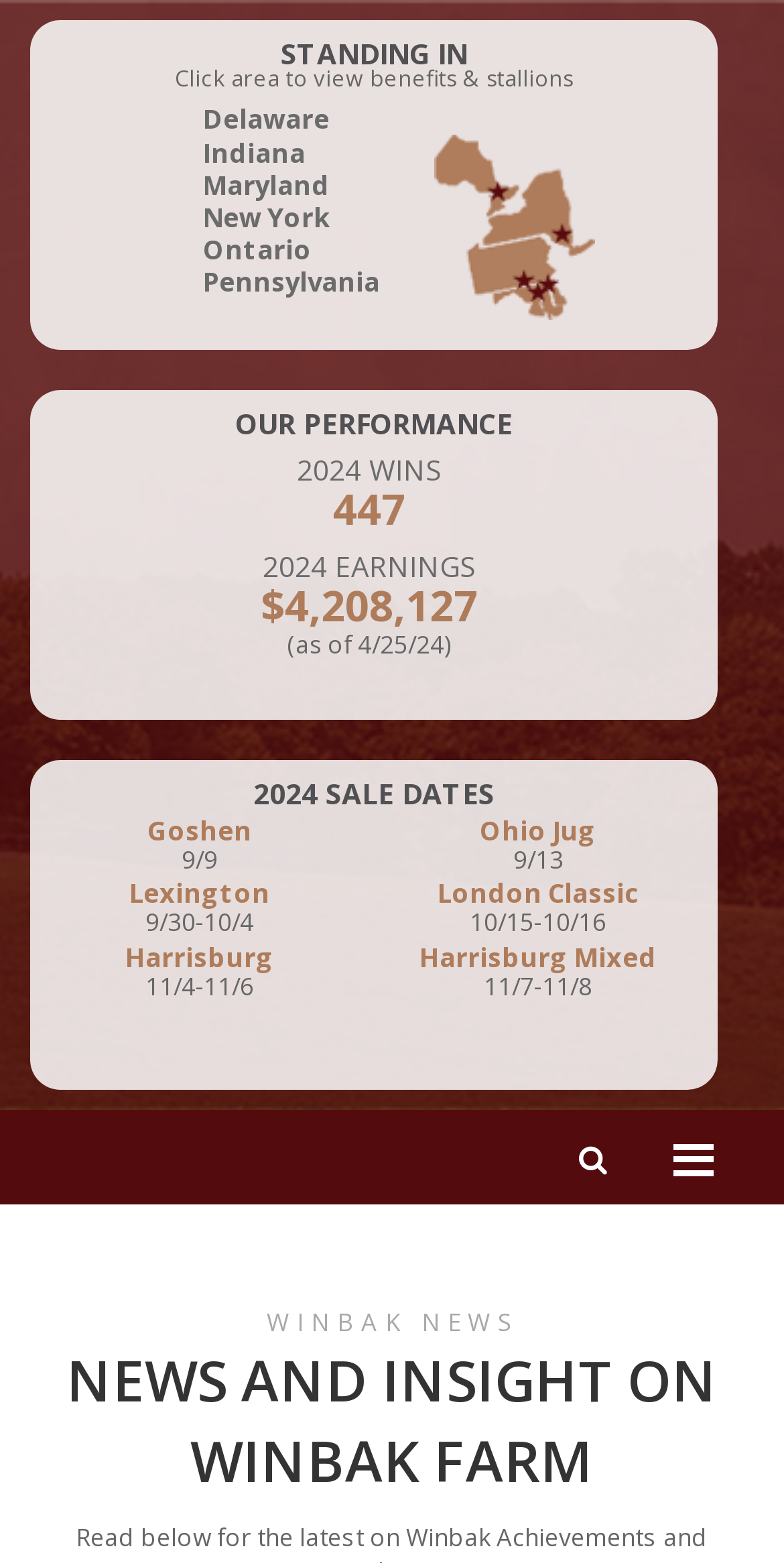Respond to the question below with a single word or phrase:
What is the date of the Harrisburg Mixed sale?

11/7-11/8